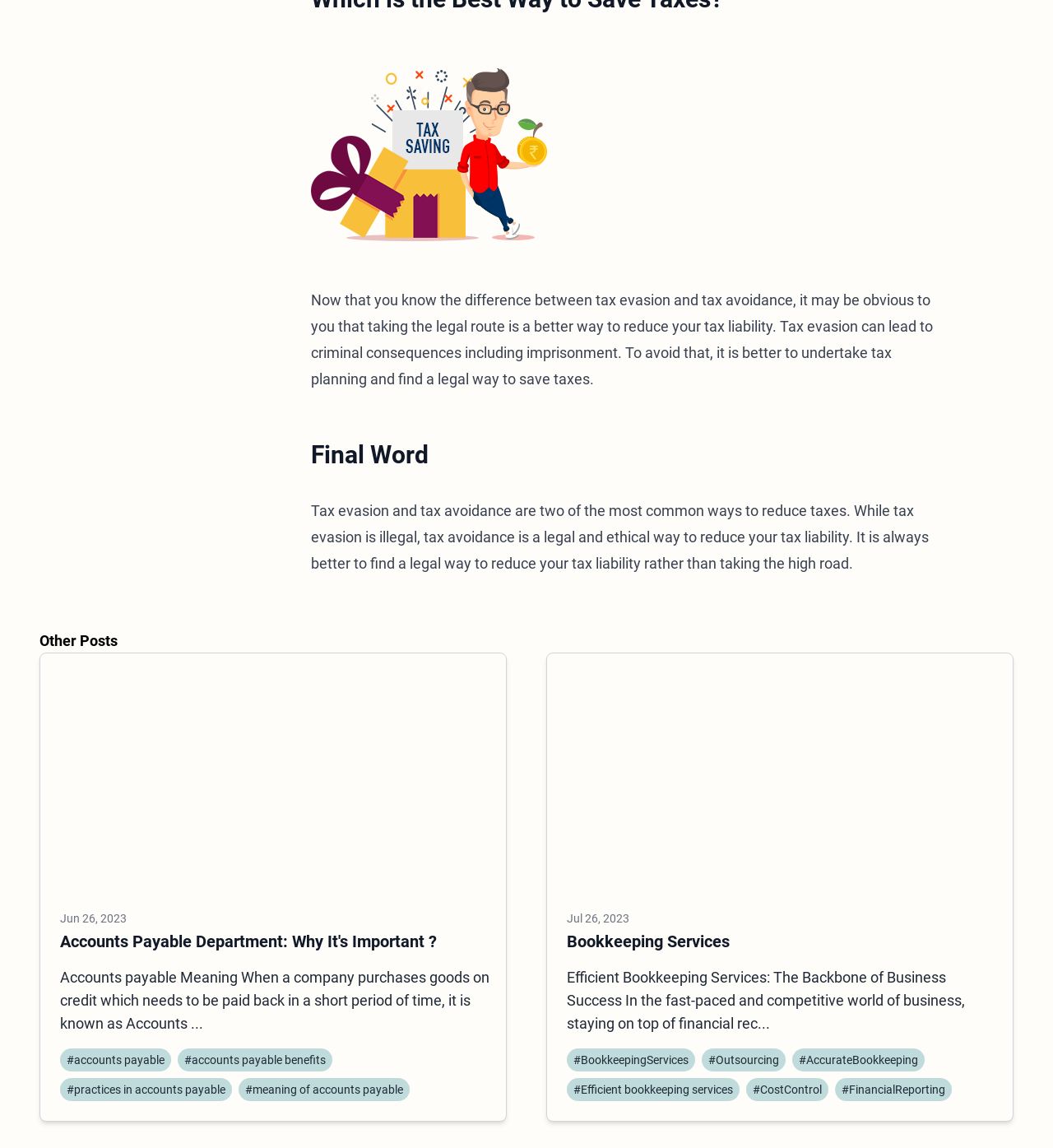What is the topic of the article?
Using the details from the image, give an elaborate explanation to answer the question.

The topic of the article can be inferred from the image at the top of the page, which is labeled 'Tax Savings - Tax Baniya', and the text that follows, which discusses the difference between tax evasion and tax avoidance.